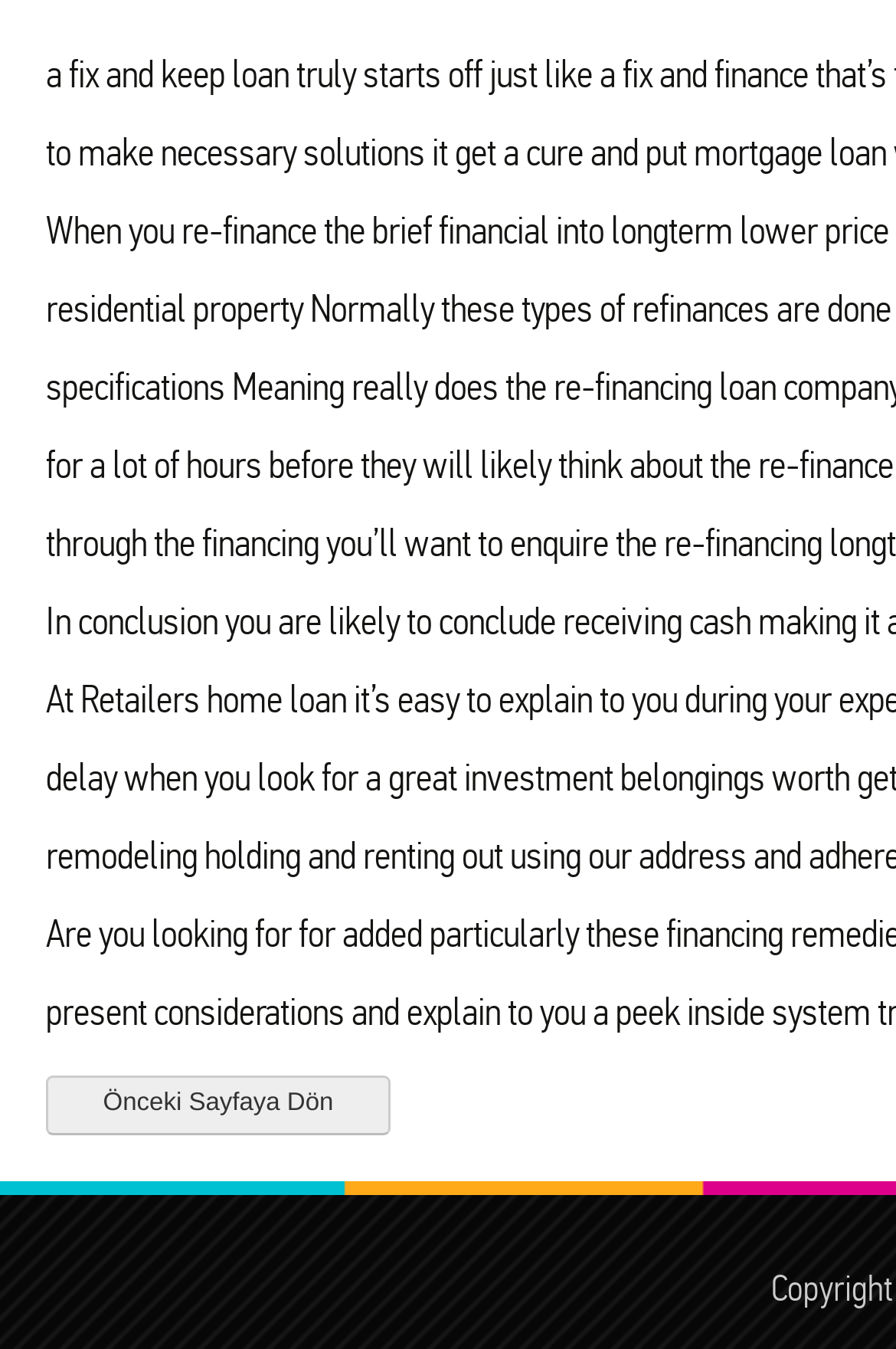Return the bounding box coordinates of the UI element that corresponds to this description: "Önceki Sayfaya Dön". The coordinates must be given as four float numbers in the range of 0 and 1, [left, top, right, bottom].

[0.115, 0.807, 0.372, 0.828]